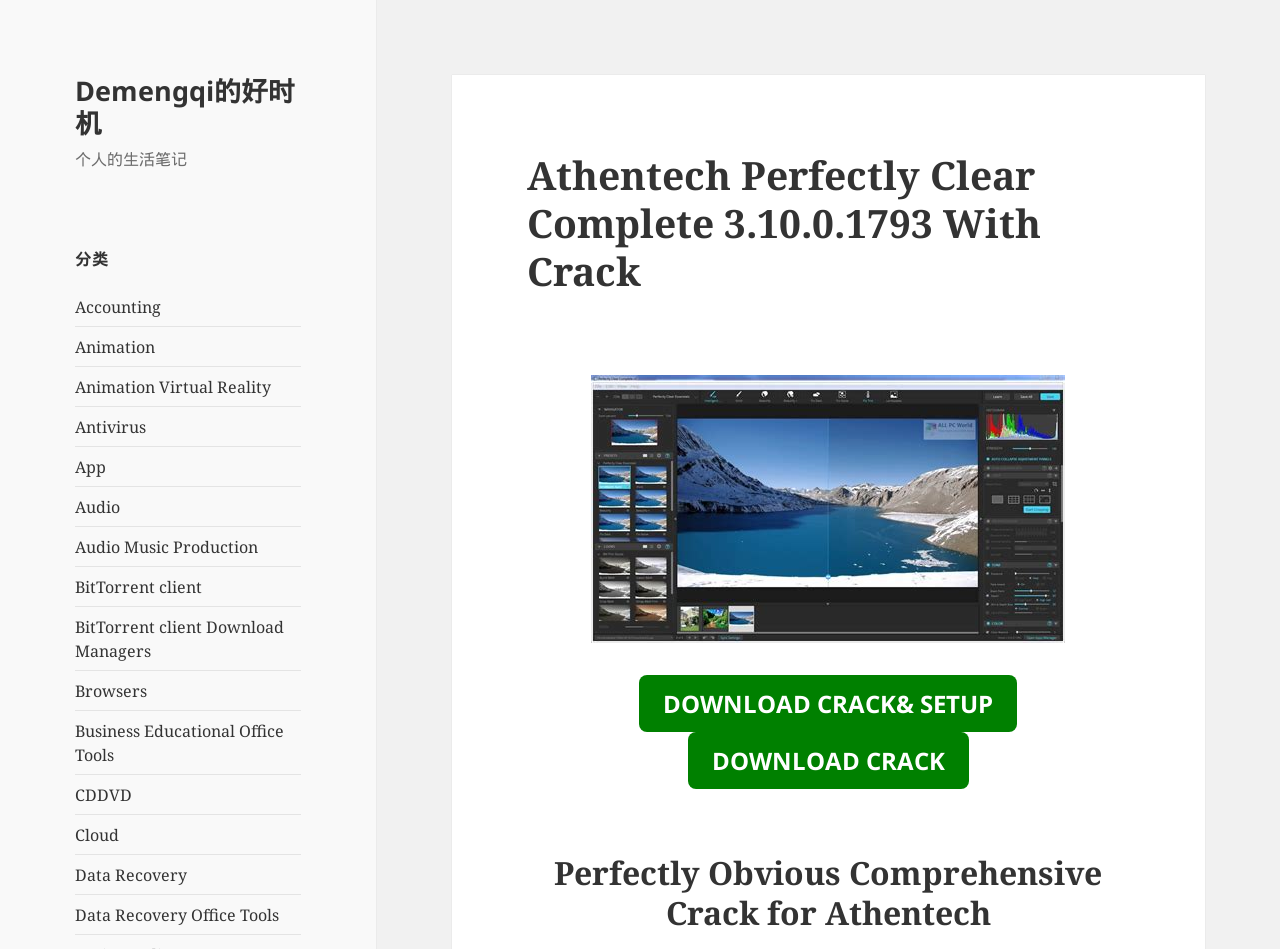Please identify the bounding box coordinates of the element that needs to be clicked to execute the following command: "Visit the 'Demengqi的好时机' page". Provide the bounding box using four float numbers between 0 and 1, formatted as [left, top, right, bottom].

[0.059, 0.076, 0.231, 0.149]